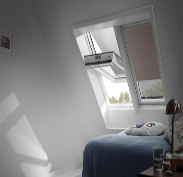Please answer the following question using a single word or phrase: 
What is the style of the window in the bedroom?

angled